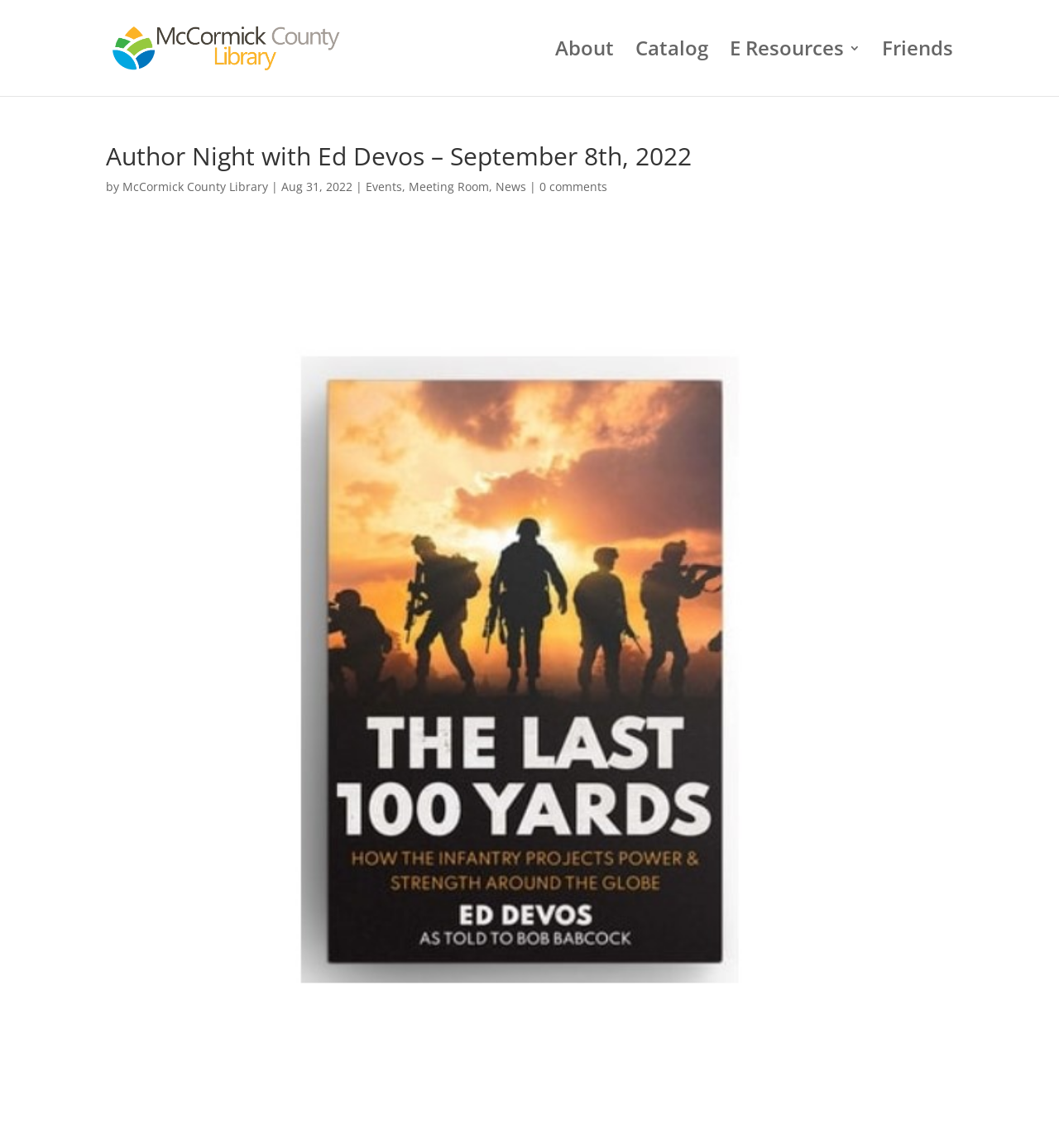What is the date of the event?
Based on the image, answer the question with a single word or brief phrase.

September 8th, 2022